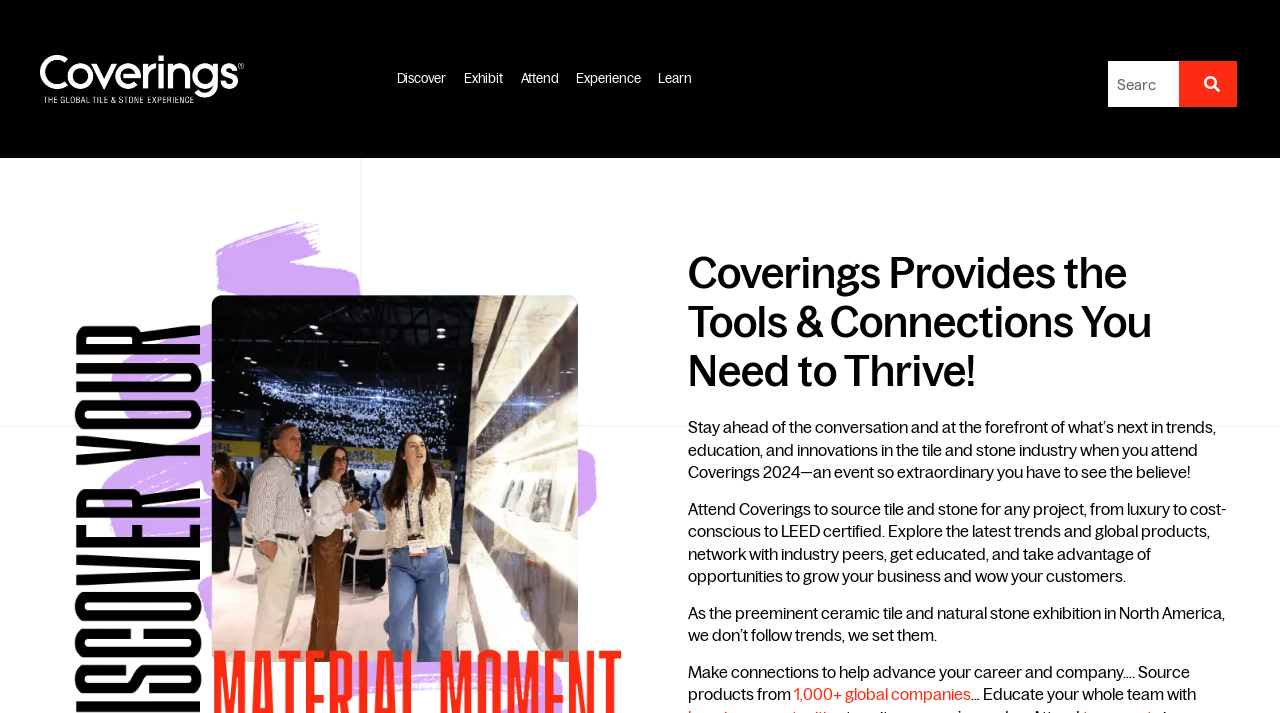Please identify the bounding box coordinates of the area that needs to be clicked to fulfill the following instruction: "Click on the 'Discover' tab."

[0.31, 0.1, 0.348, 0.121]